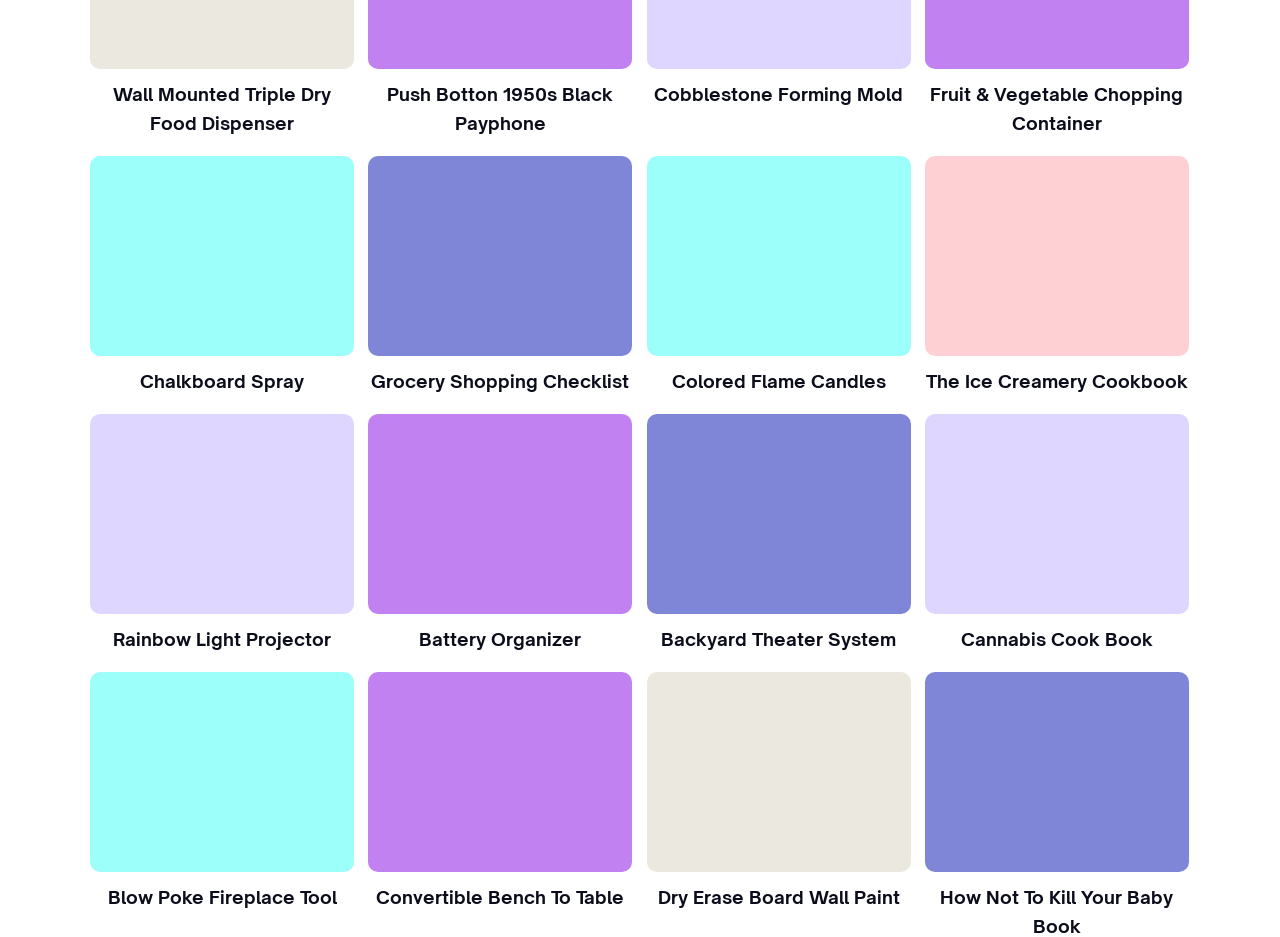Provide a short, one-word or phrase answer to the question below:
How many images are associated with the 'Chalkboard Spray' product?

2